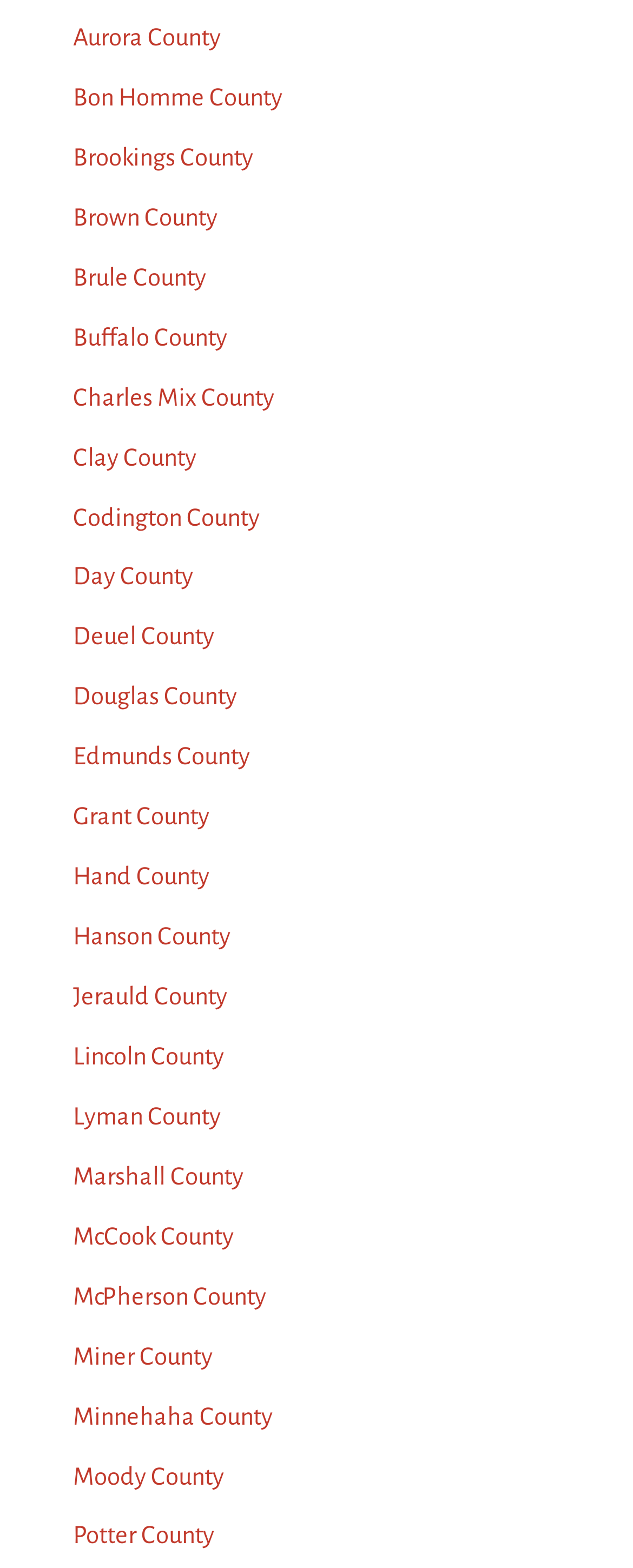Determine the bounding box coordinates for the element that should be clicked to follow this instruction: "go to Brown County". The coordinates should be given as four float numbers between 0 and 1, in the format [left, top, right, bottom].

[0.115, 0.13, 0.344, 0.147]